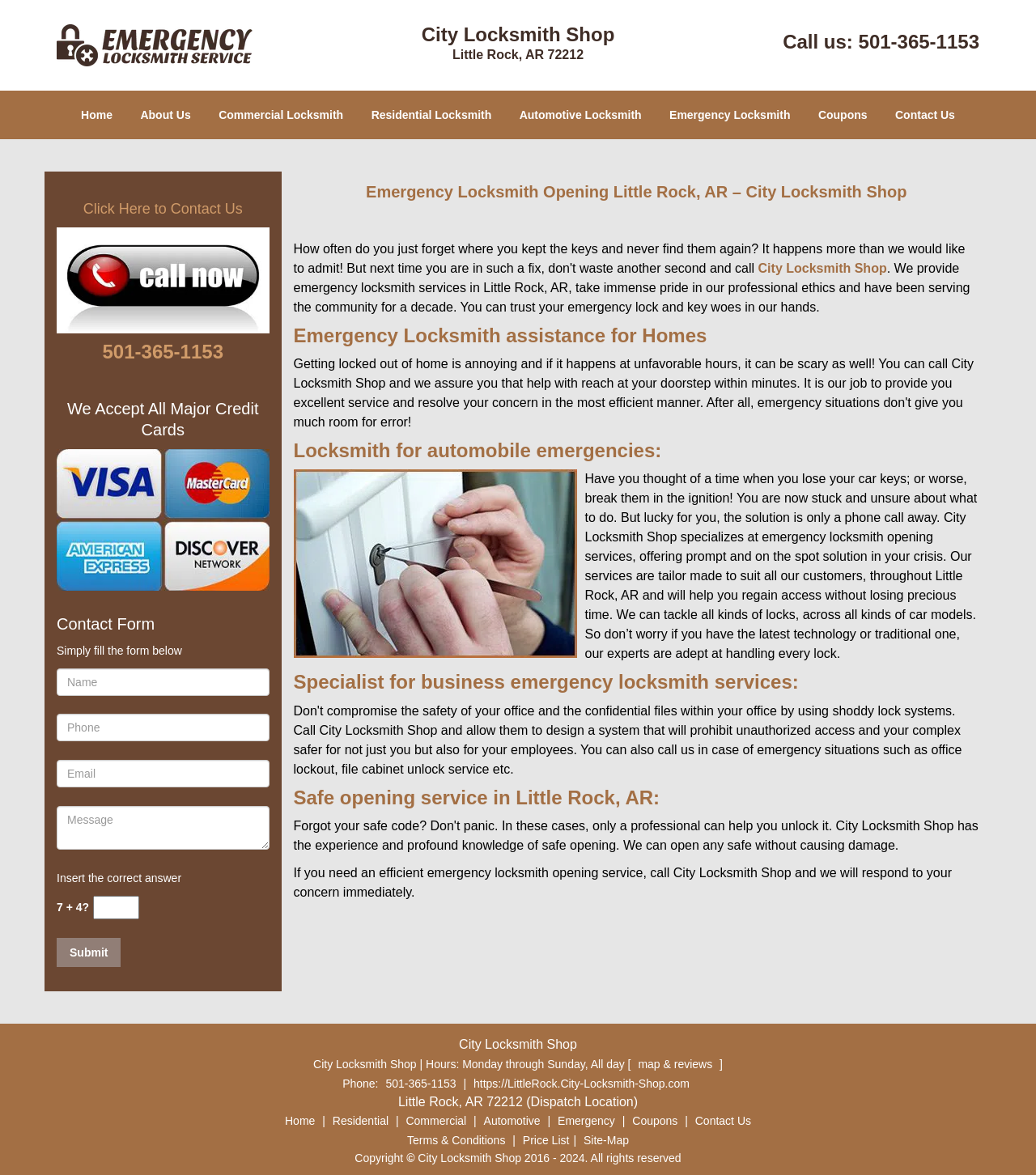Answer the question in one word or a short phrase:
What is the address of City Locksmith Shop?

Little Rock, AR 72212